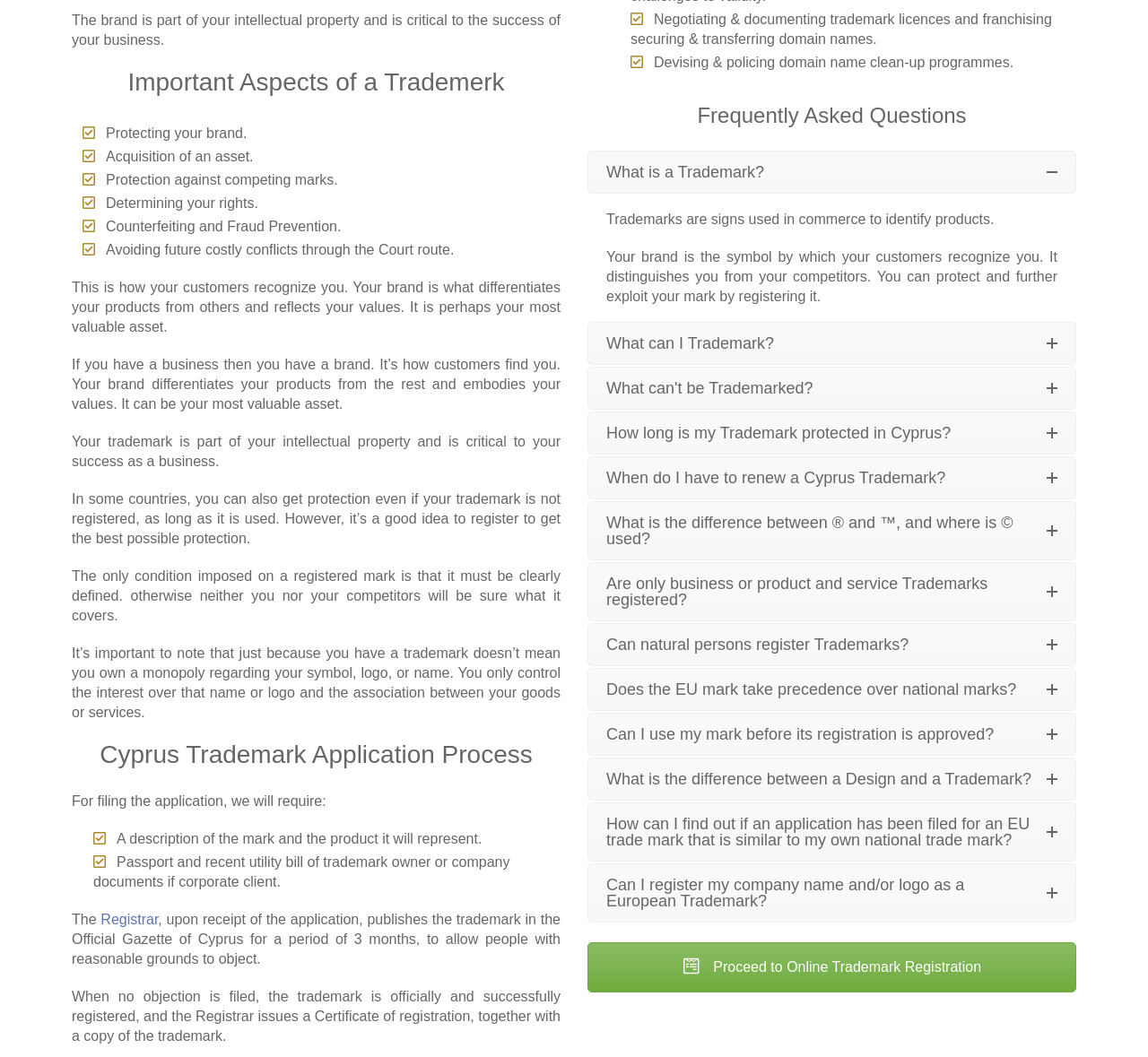What is the difference between ® and ™?
Use the image to give a comprehensive and detailed response to the question.

The webpage does not explicitly state the difference between ® and ™. However, it does mention that the difference is addressed in the 'What is the difference between ® and ™, and where is © used?' section under 'Frequently Asked Questions'.